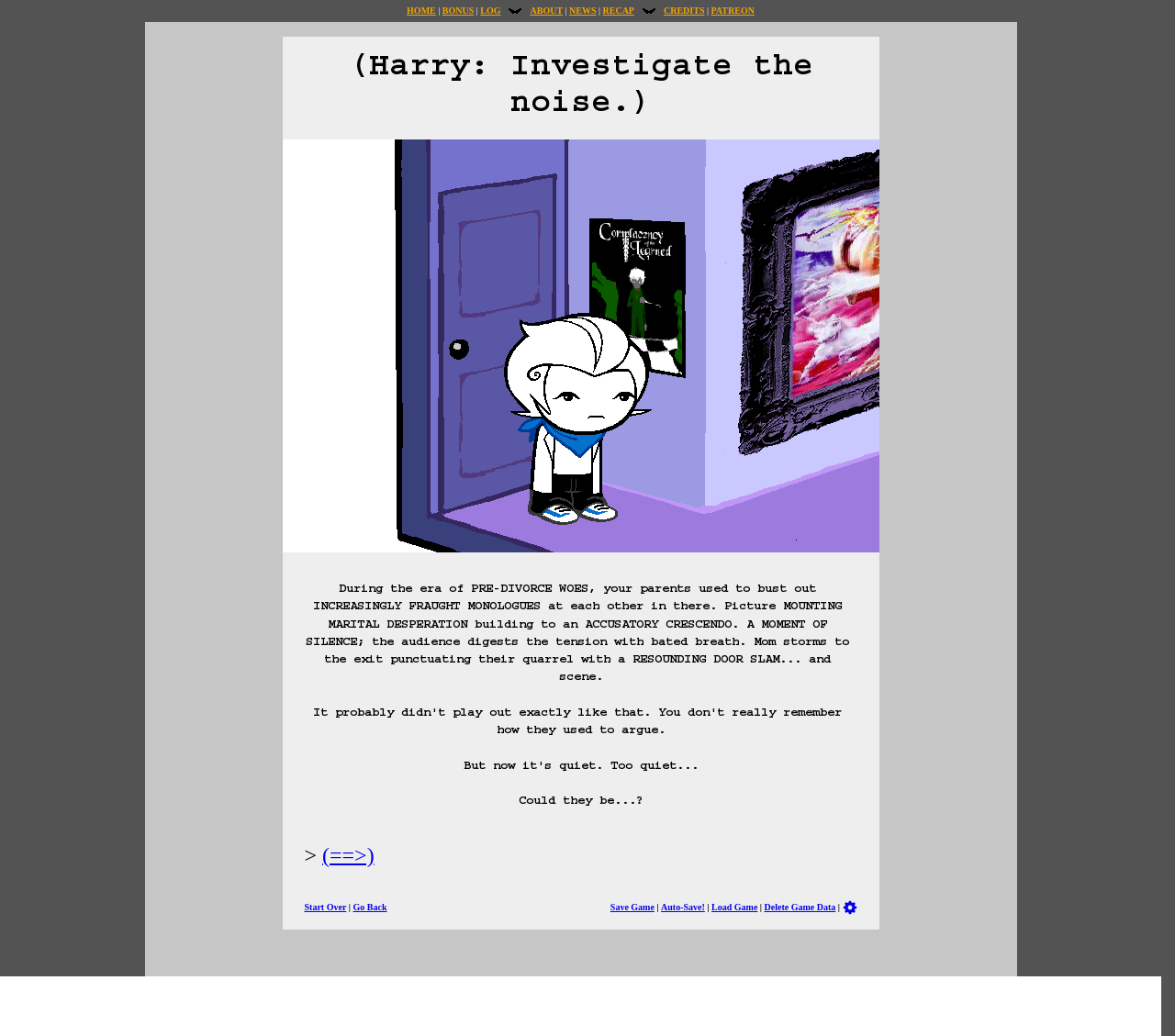What is the first action in the story?
Kindly answer the question with as much detail as you can.

The first action in the story can be found in the header of the article, which says '(Harry: Investigate the noise.)'. This suggests that the story begins with Harry investigating a noise.